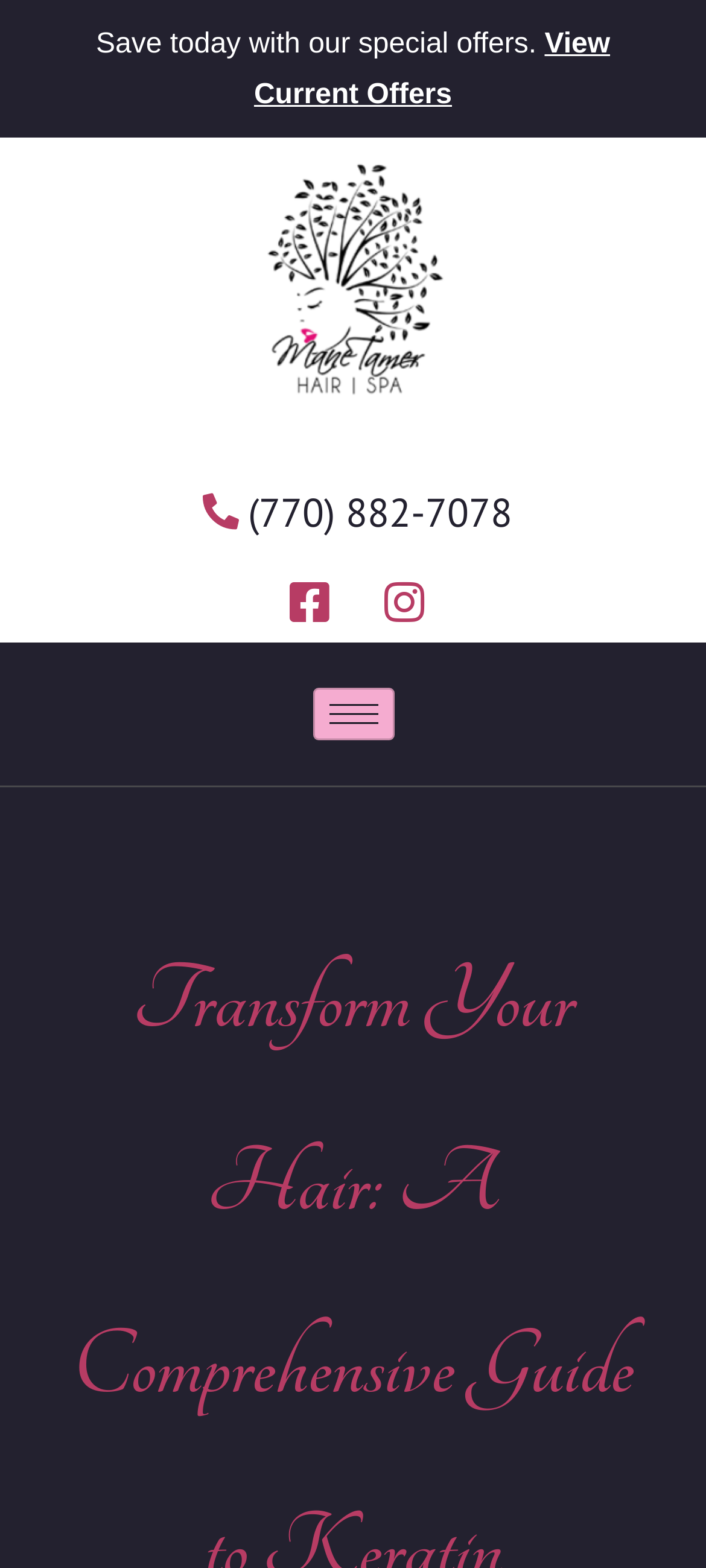Carefully examine the image and provide an in-depth answer to the question: What is the phone number of The Mane Tamer Hair Salon?

I found the phone number by looking at the link element with the text '(770) 882-7078' which is located at the coordinates [0.274, 0.308, 0.726, 0.346].